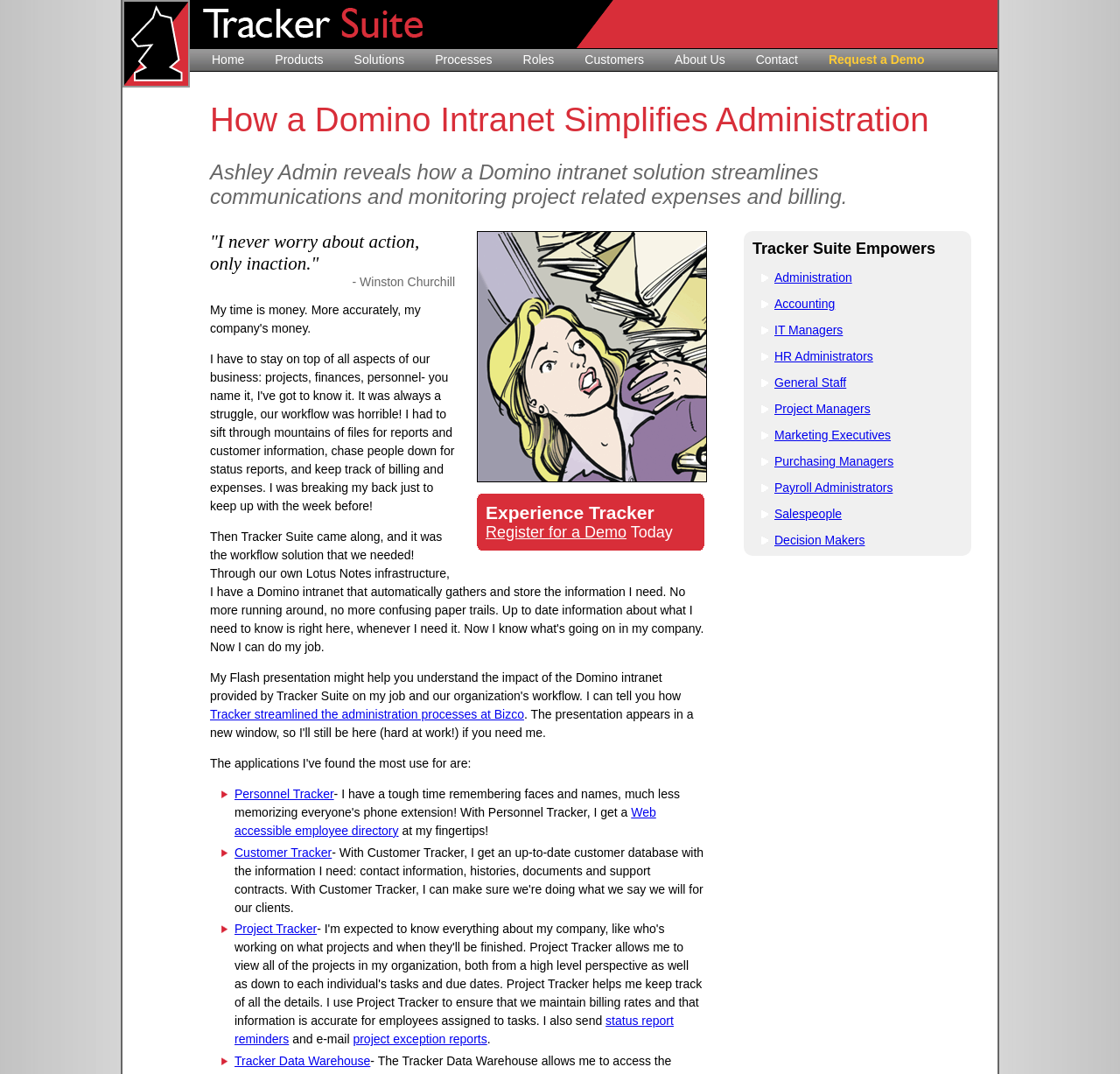Please find the bounding box coordinates of the element that needs to be clicked to perform the following instruction: "Request a demo". The bounding box coordinates should be four float numbers between 0 and 1, represented as [left, top, right, bottom].

[0.736, 0.046, 0.849, 0.065]